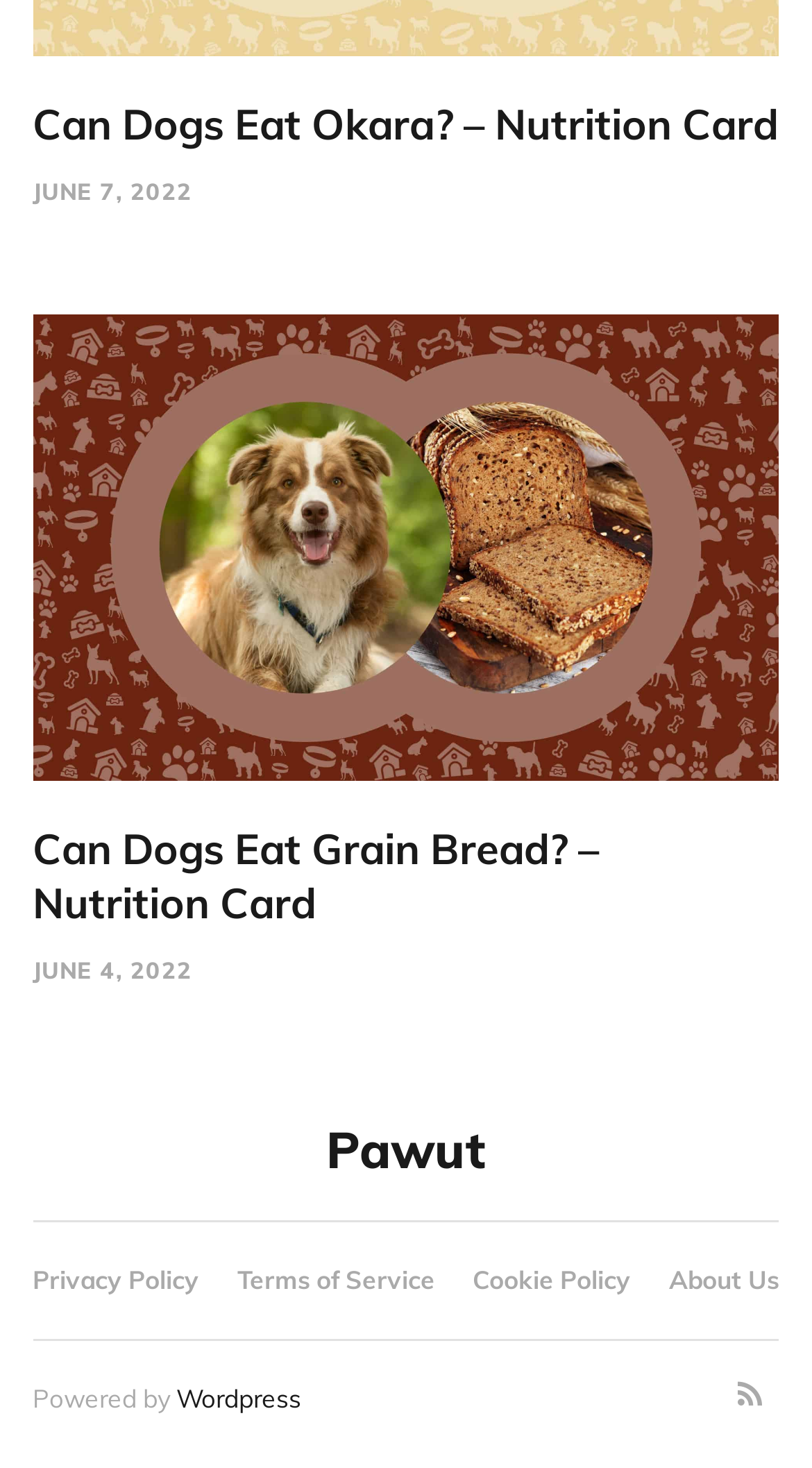How many articles are on this webpage?
Please provide a single word or phrase as the answer based on the screenshot.

2